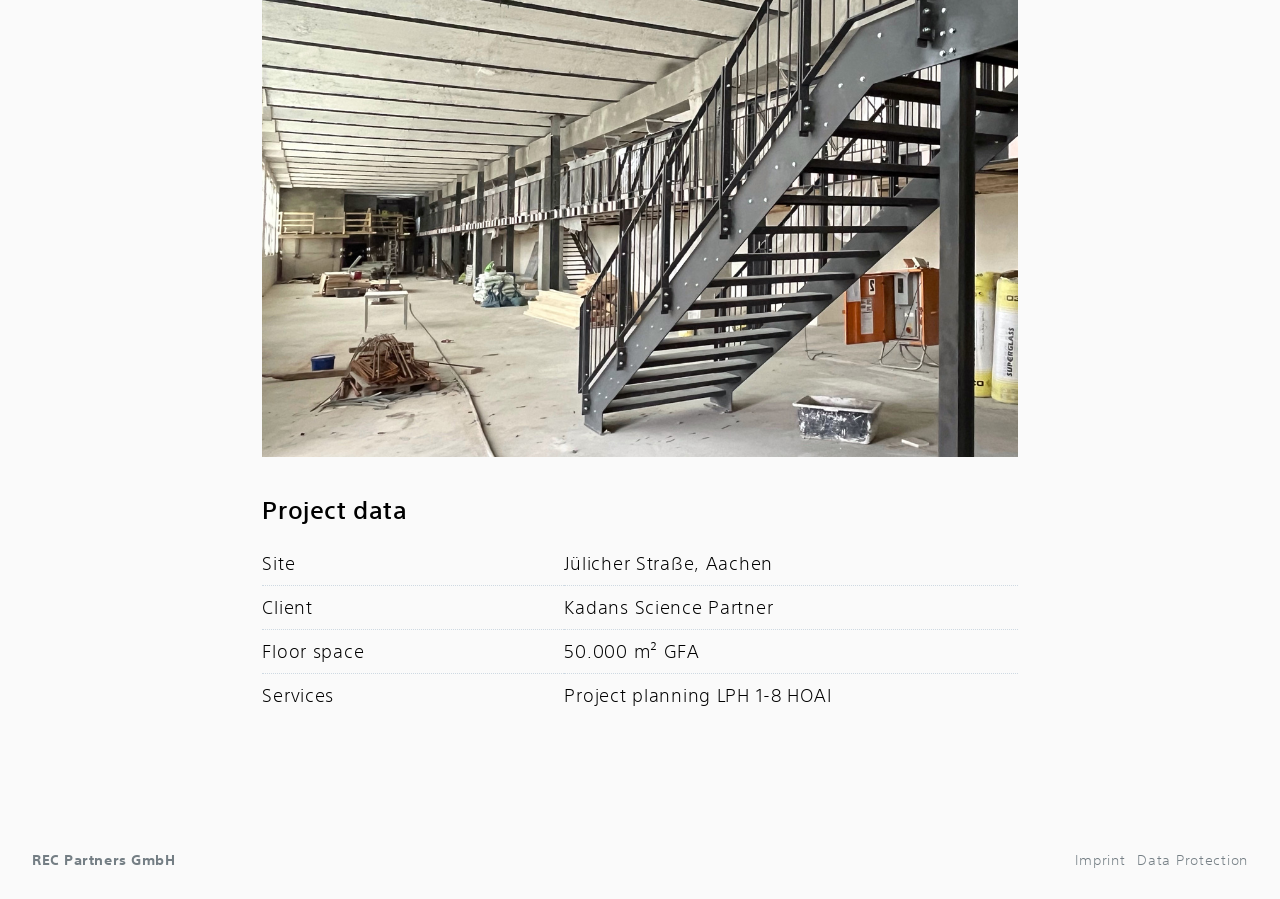What services are provided for the project? Examine the screenshot and reply using just one word or a brief phrase.

Project planning LPH 1-8 HOAI